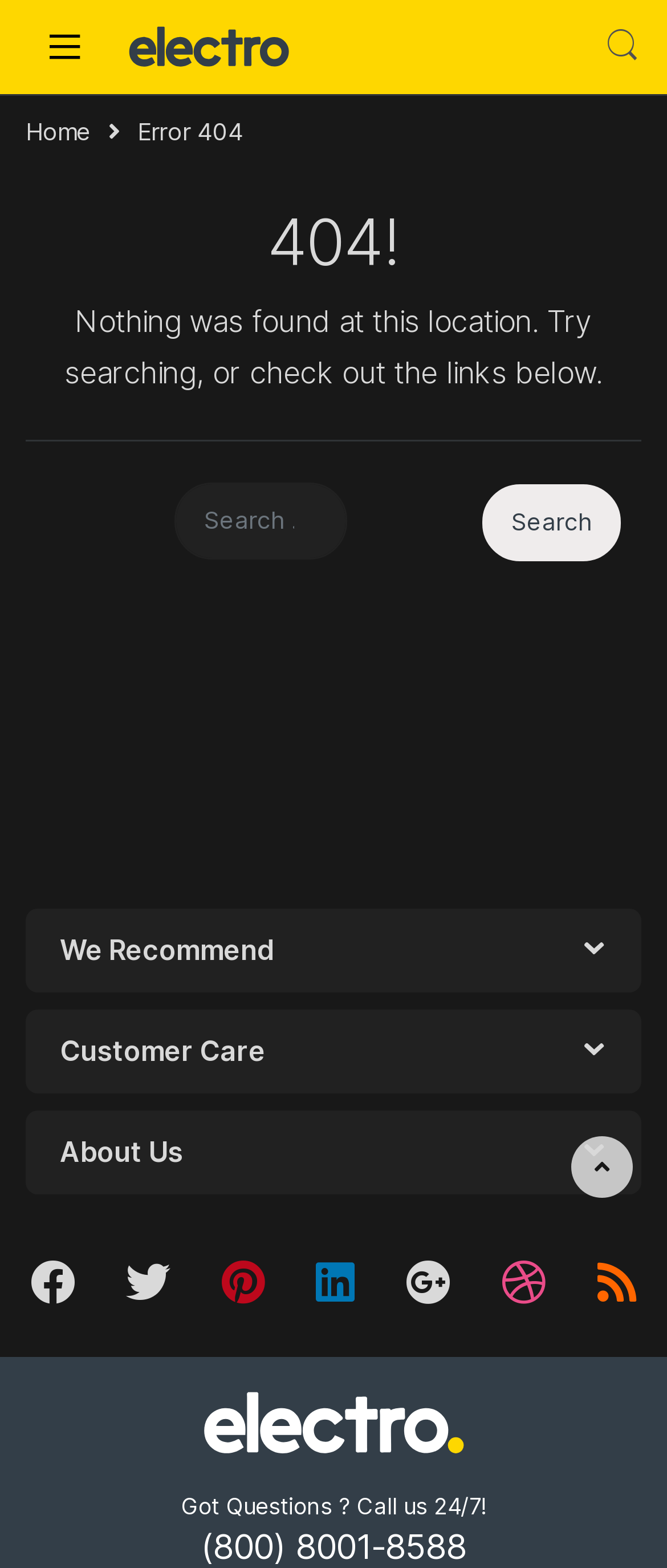Based on the provided description, "aria-label="Scroll to Top"", find the bounding box of the corresponding UI element in the screenshot.

[0.856, 0.725, 0.949, 0.764]